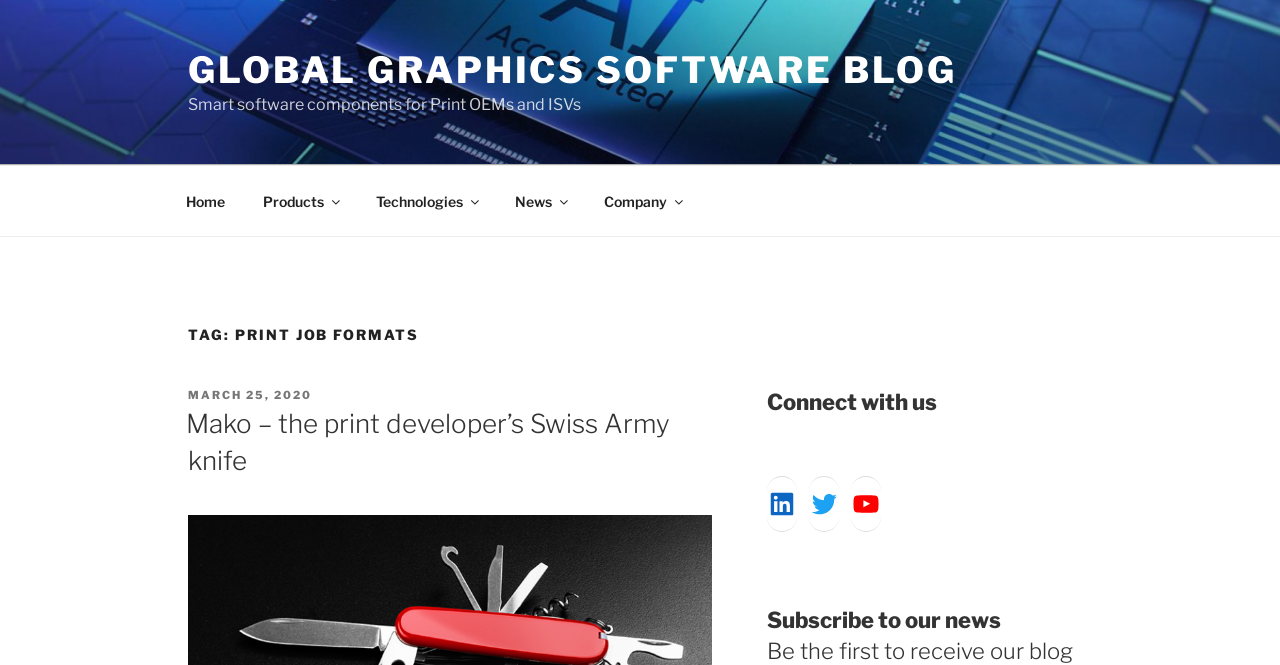Provide the bounding box coordinates for the specified HTML element described in this description: "March 25, 2020December 6, 2023". The coordinates should be four float numbers ranging from 0 to 1, in the format [left, top, right, bottom].

[0.147, 0.584, 0.244, 0.605]